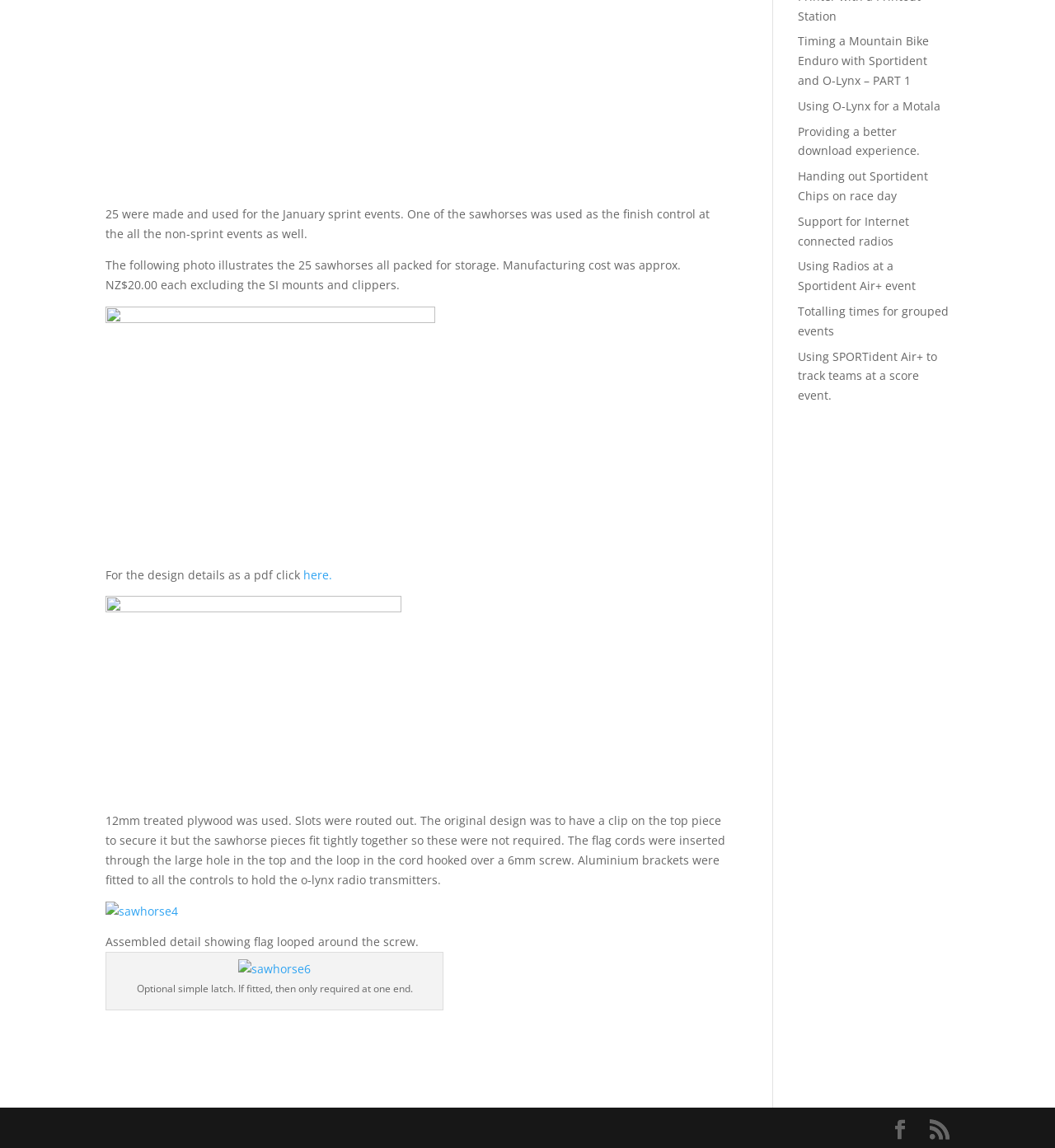Given the description "Support for Internet connected radios", determine the bounding box of the corresponding UI element.

[0.756, 0.186, 0.862, 0.216]